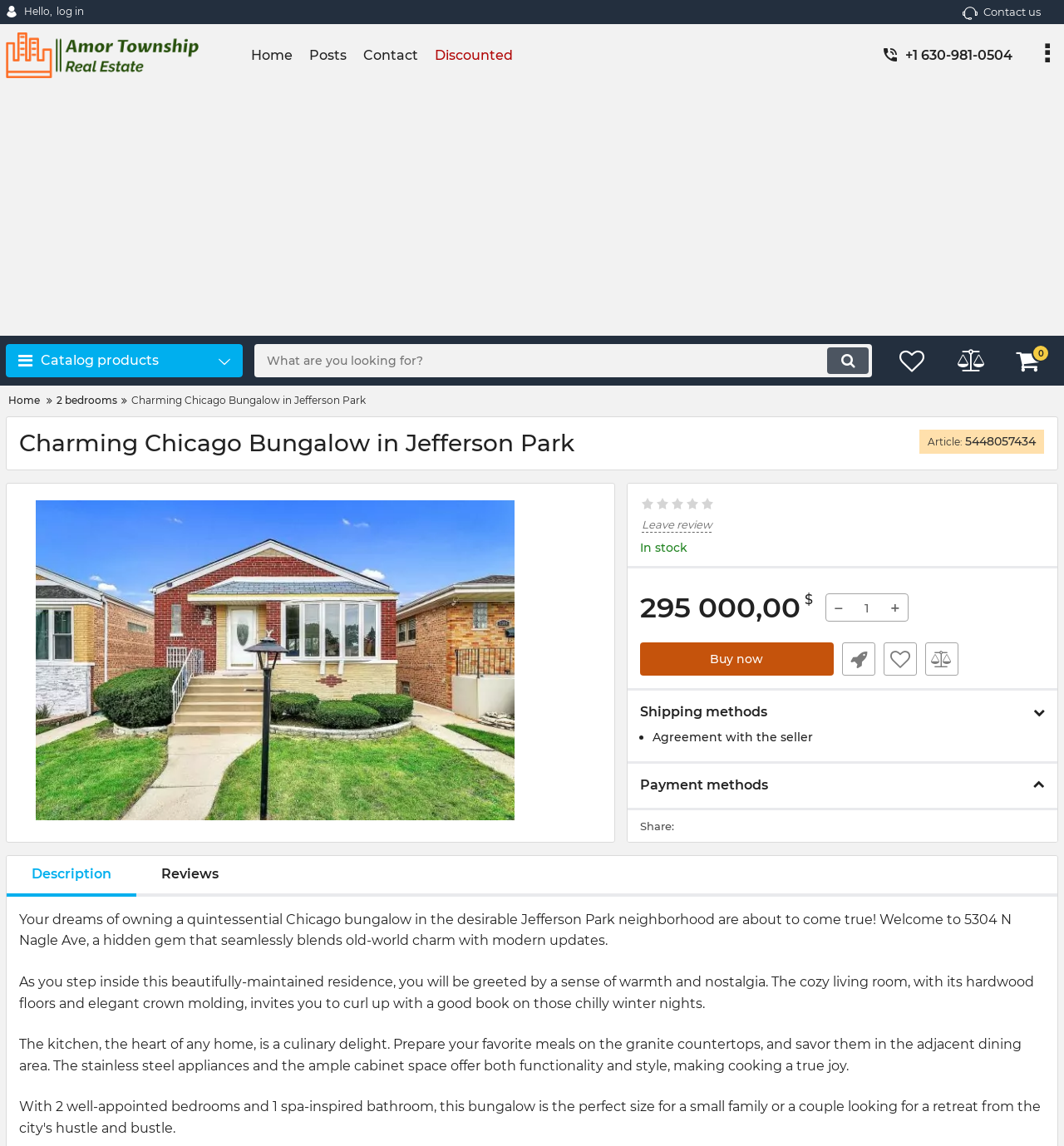Answer with a single word or phrase: 
What is the price of the product?

$295 000,00